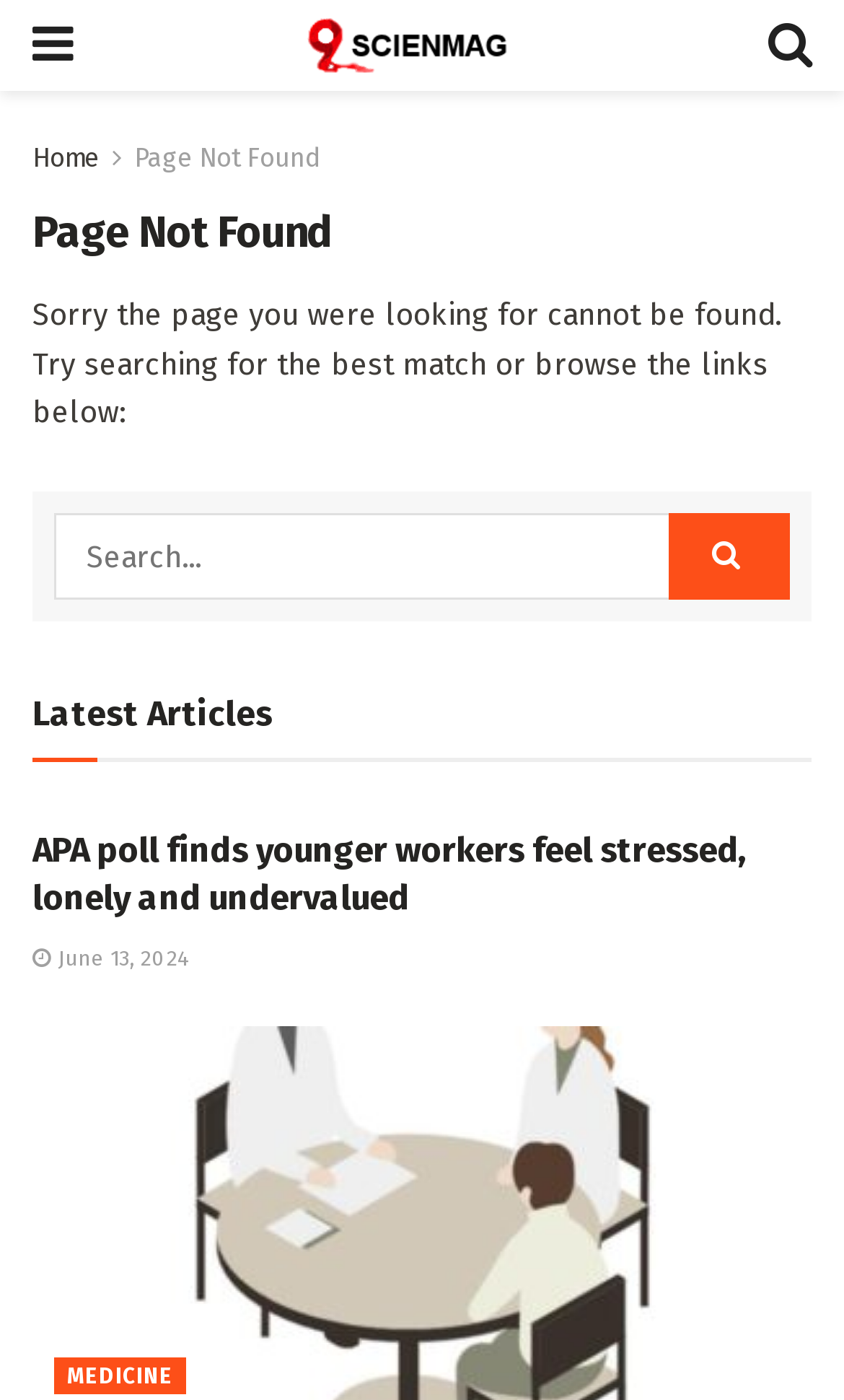Give a one-word or phrase response to the following question: What is the category of the article below 'APA poll finds younger workers feel stressed, lonely and undervalued'?

MEDICINE